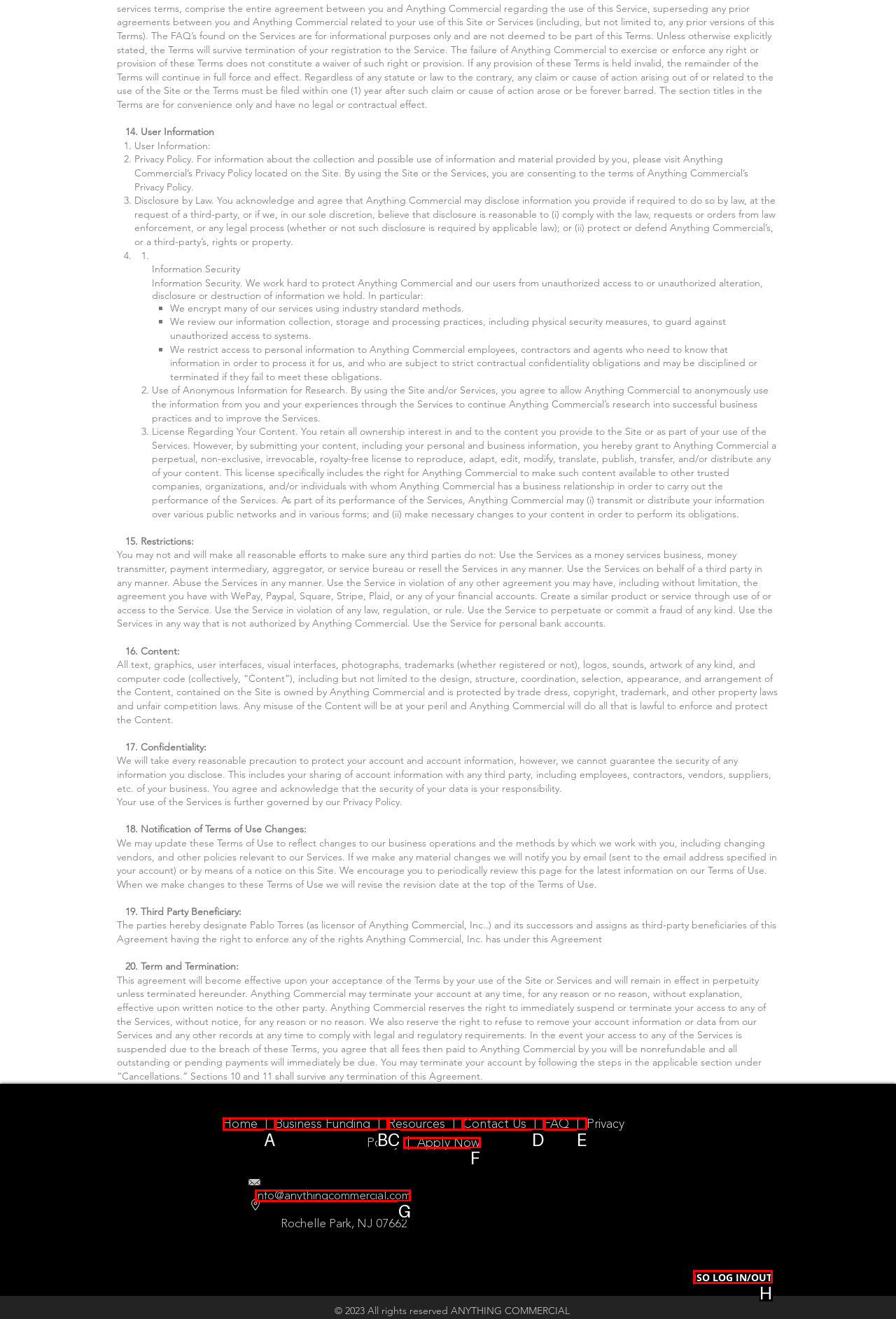Tell me which UI element to click to fulfill the given task: Click on Apply Now. Respond with the letter of the correct option directly.

F